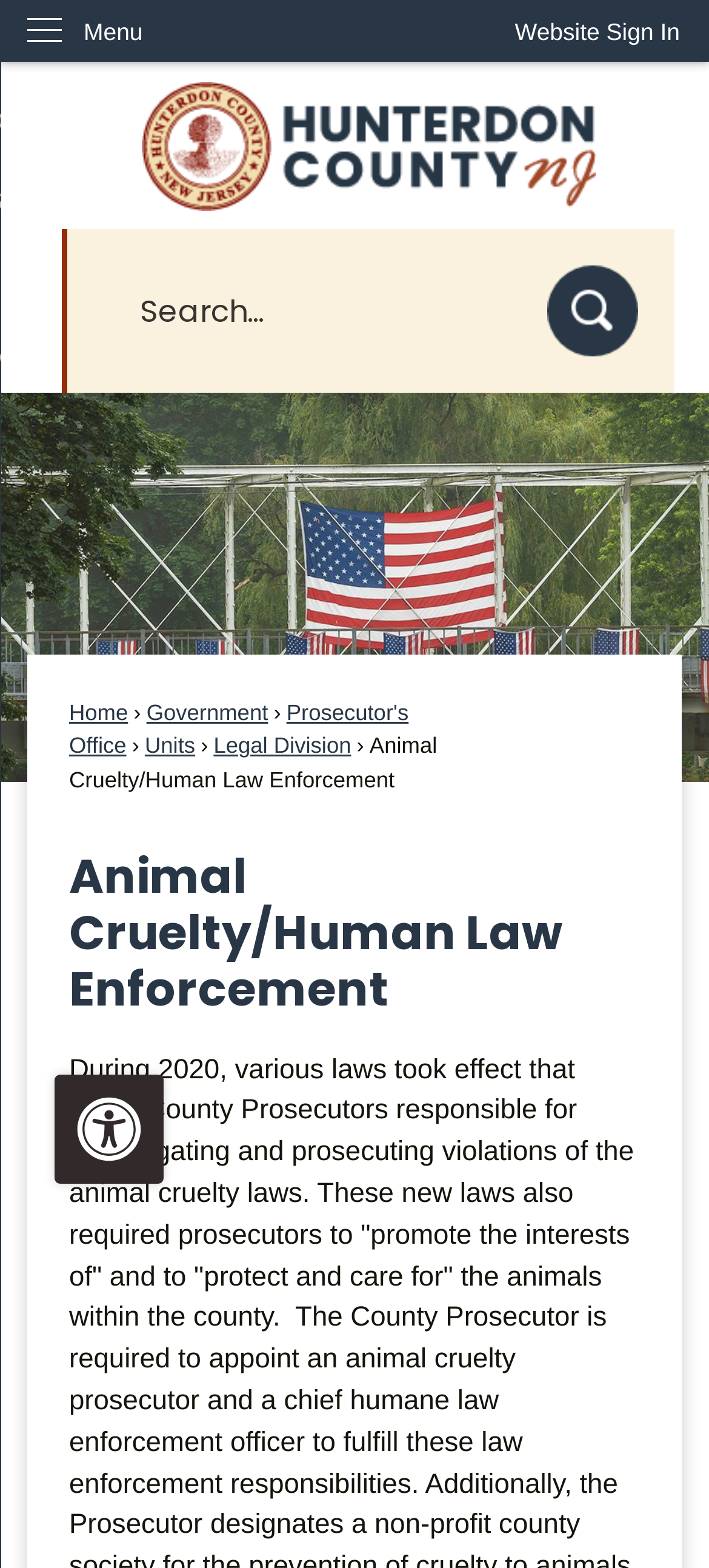Could you locate the bounding box coordinates for the section that should be clicked to accomplish this task: "Go to the home page".

[0.097, 0.447, 0.181, 0.463]